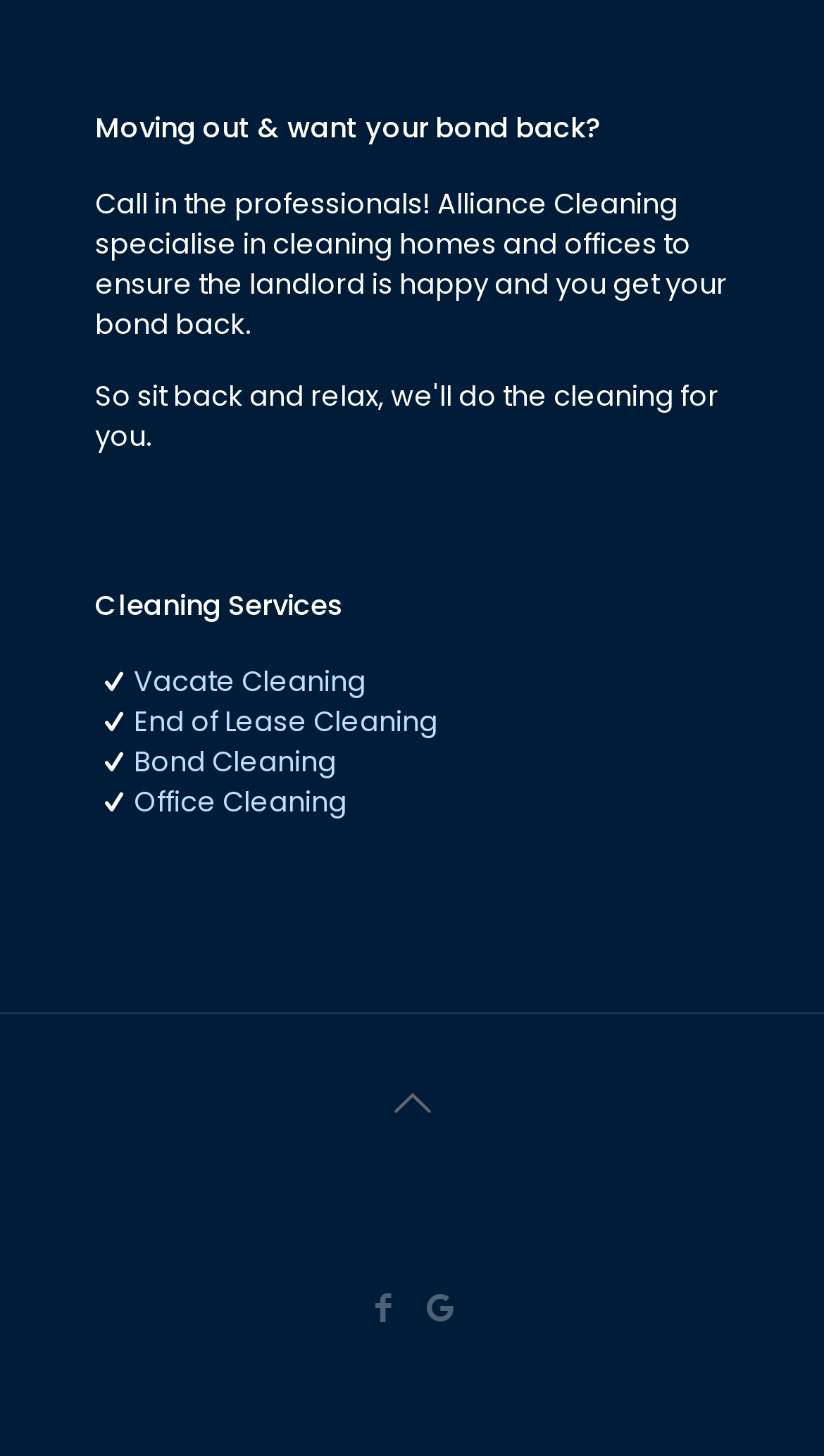How many social media icons are present?
Please provide a comprehensive answer to the question based on the webpage screenshot.

The webpage has two social media icons: Facebook icon and Google Business Profile icon, which are located at the bottom of the page.